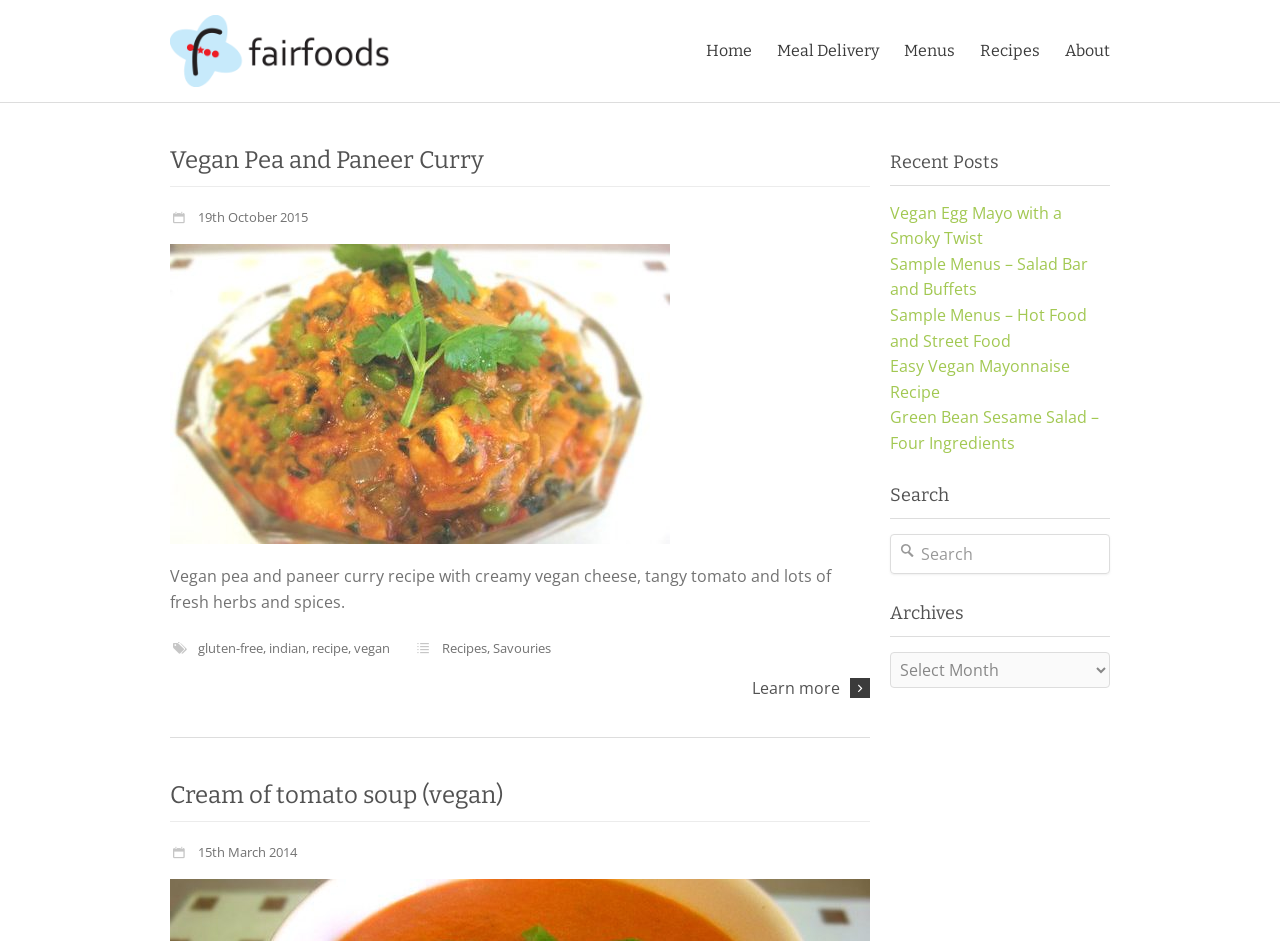Locate the bounding box coordinates of the clickable region to complete the following instruction: "View Vegan Pea and Paneer Curry recipe."

[0.133, 0.155, 0.378, 0.184]